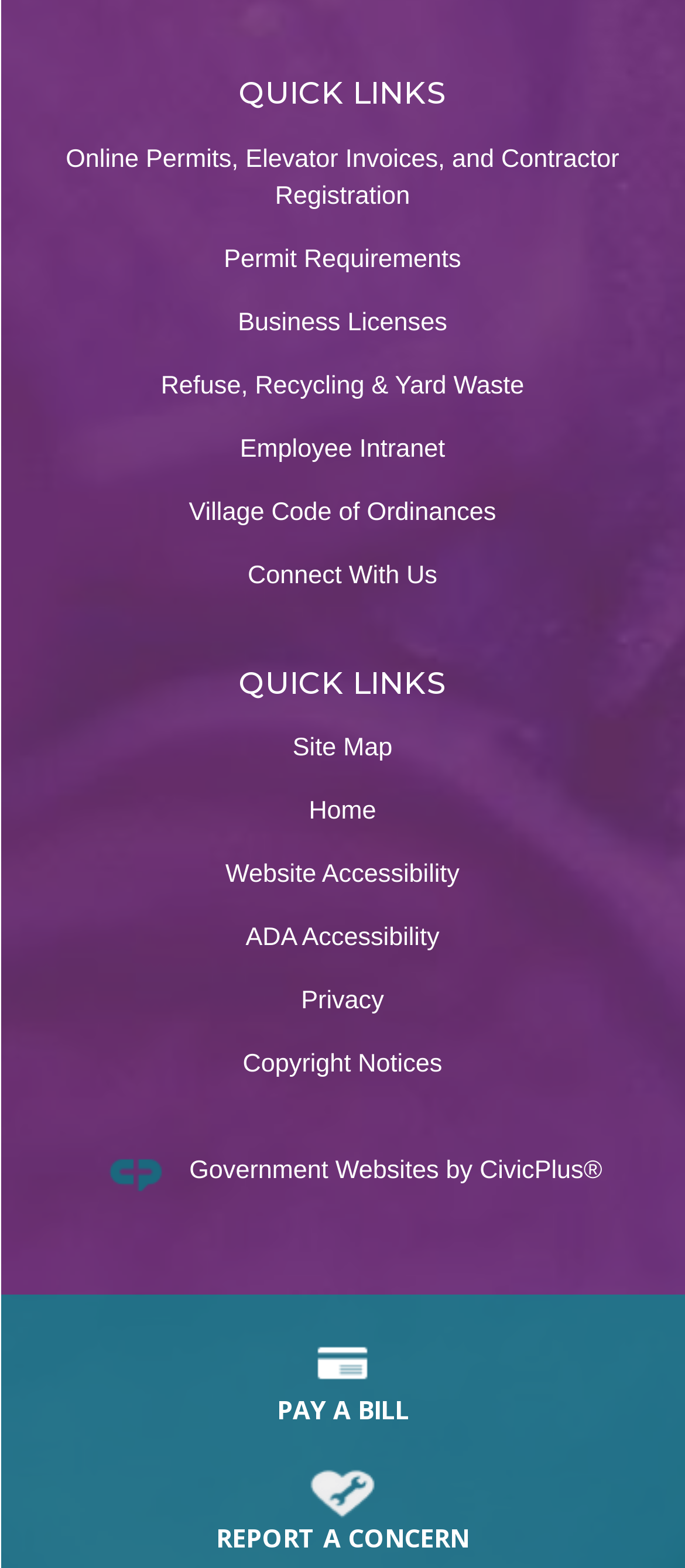What type of organization is the webpage for?
Examine the webpage screenshot and provide an in-depth answer to the question.

The webpage has links to 'Village Code of Ordinances' and 'Business Licenses', which suggests that it is related to a local government or municipal organization. The presence of 'QUICK LINKS' to various services and resources also supports this conclusion.